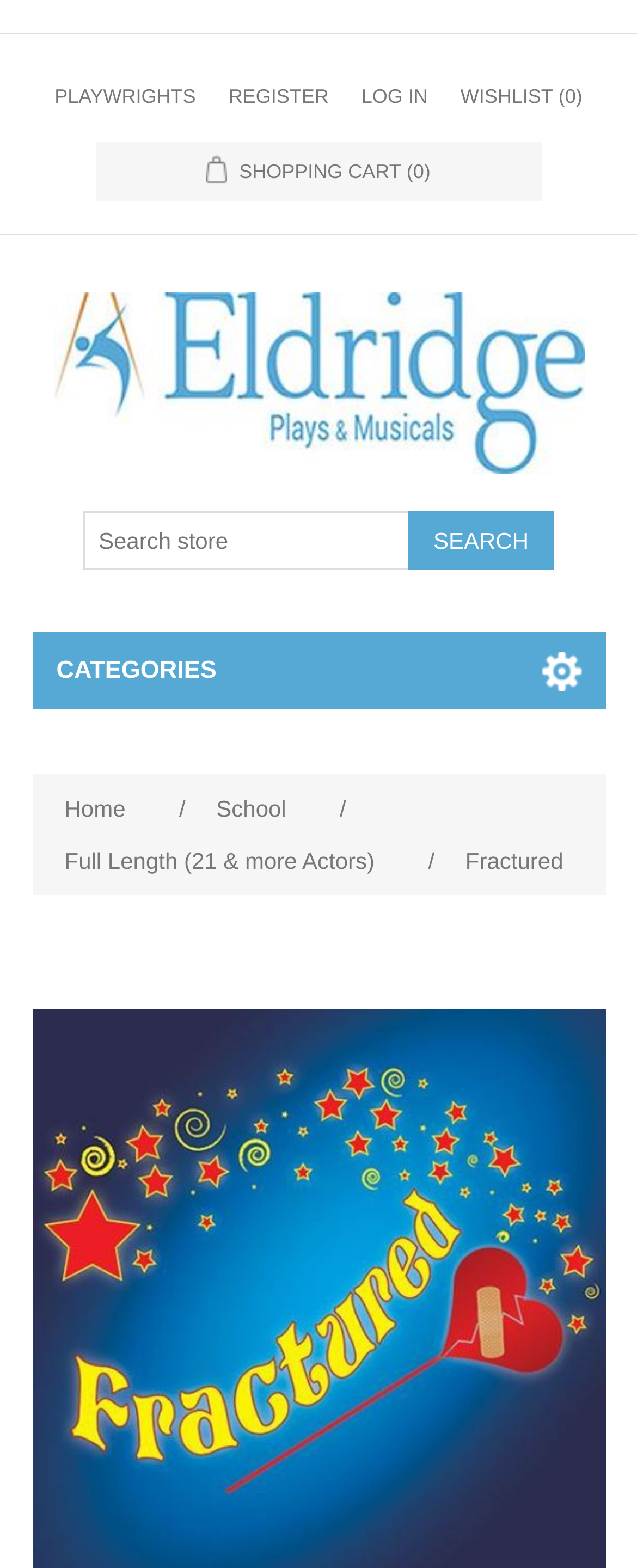How many items are in the shopping cart?
Provide an in-depth and detailed explanation in response to the question.

I looked at the shopping cart link and found that it has a text '(0)' next to it, indicating that there are 0 items in the shopping cart.